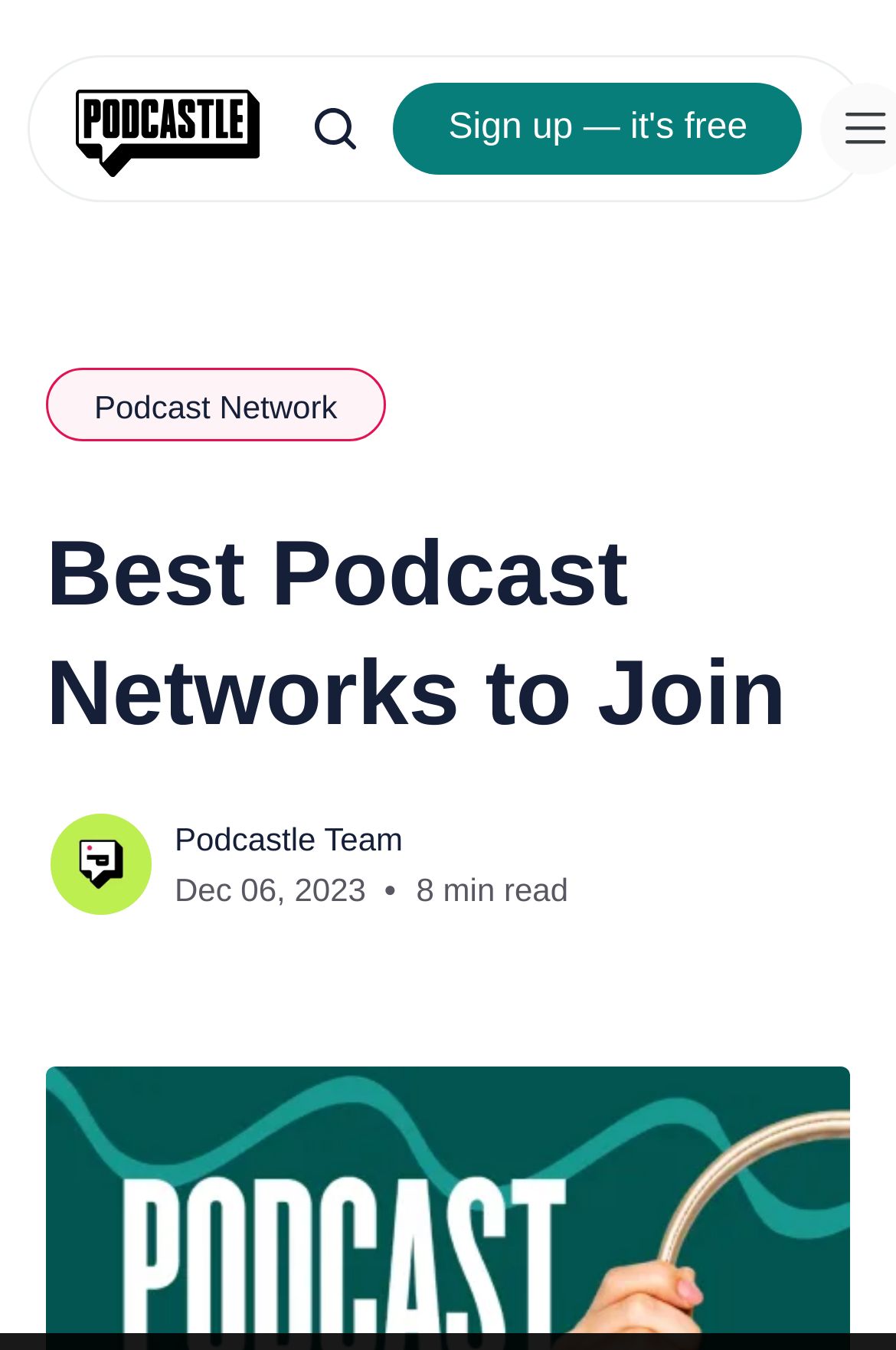Given the element description, predict the bounding box coordinates in the format (top-left x, top-left y, bottom-right x, bottom-right y), using floating point numbers between 0 and 1: Podcastle Team

[0.195, 0.607, 0.45, 0.634]